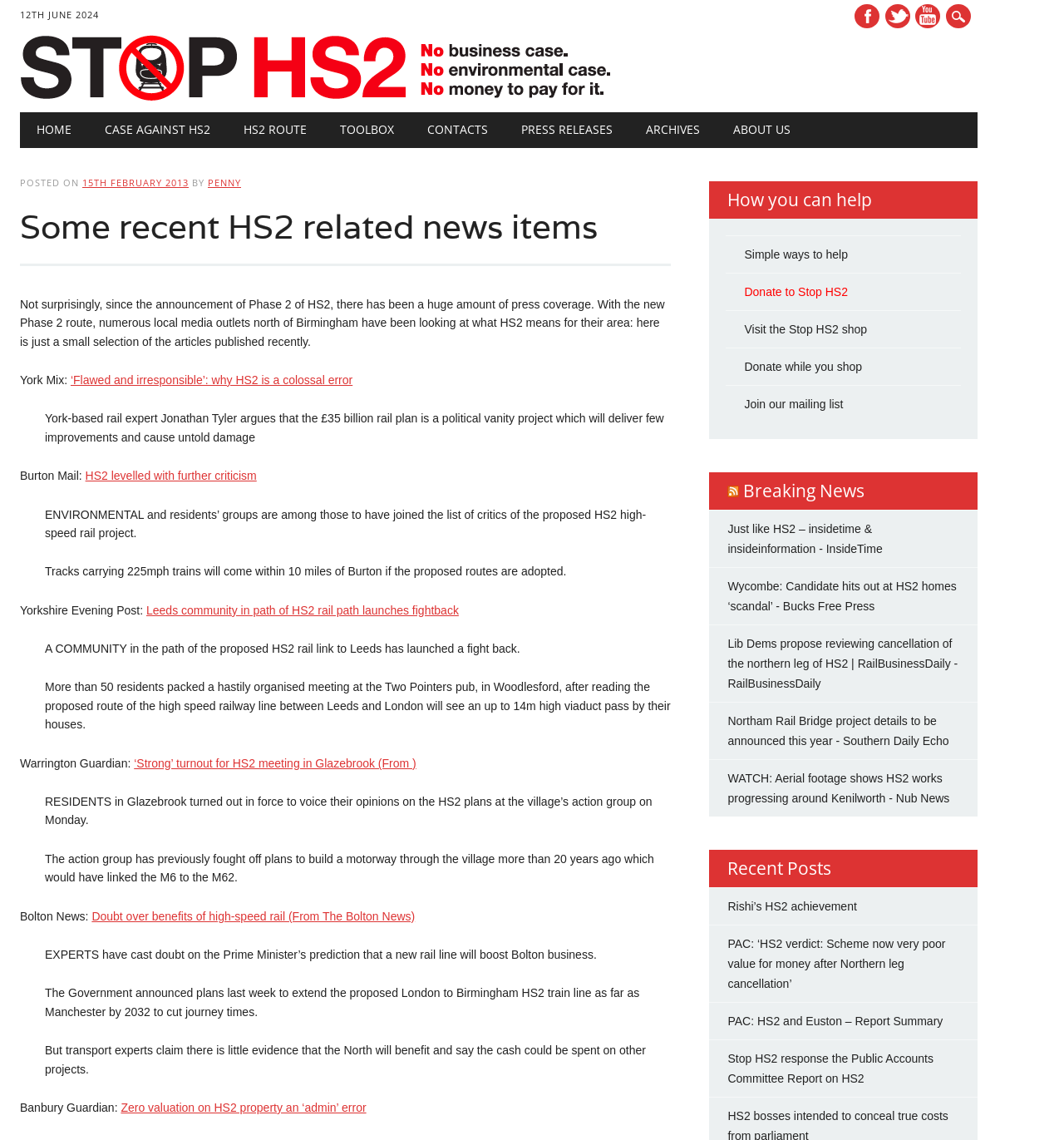Create a detailed narrative describing the layout and content of the webpage.

This webpage is dedicated to STOP HS2, a national campaign against High Speed Rail 2. At the top of the page, there is a date "12TH JUNE 2024" and social media links to Facebook, Twitter, and Youtube. Below that, there is a link to the campaign's homepage and a main menu with links to various sections of the website, including "CASE AGAINST HS2", "HS2 ROUTE", "TOOLBOX", "CONTACTS", "PRESS RELEASES", "ARCHIVES", and "ABOUT US".

The main content of the page is a collection of recent news articles related to HS2, with summaries and links to the original articles. The articles are from various local media outlets, including York Mix, Burton Mail, Yorkshire Evening Post, Warrington Guardian, Bolton News, and Banbury Guardian. The articles discuss the impact of HS2 on local communities, environmental concerns, and criticisms of the project.

On the right-hand side of the page, there is a section titled "How you can help" with links to ways to support the campaign, including donating, visiting the Stop HS2 shop, and joining the mailing list. There is also a section with links to recent posts, including news articles and updates from the campaign.

At the bottom of the page, there are more links to news articles and updates, including a section titled "Breaking News" with links to recent news stories related to HS2.